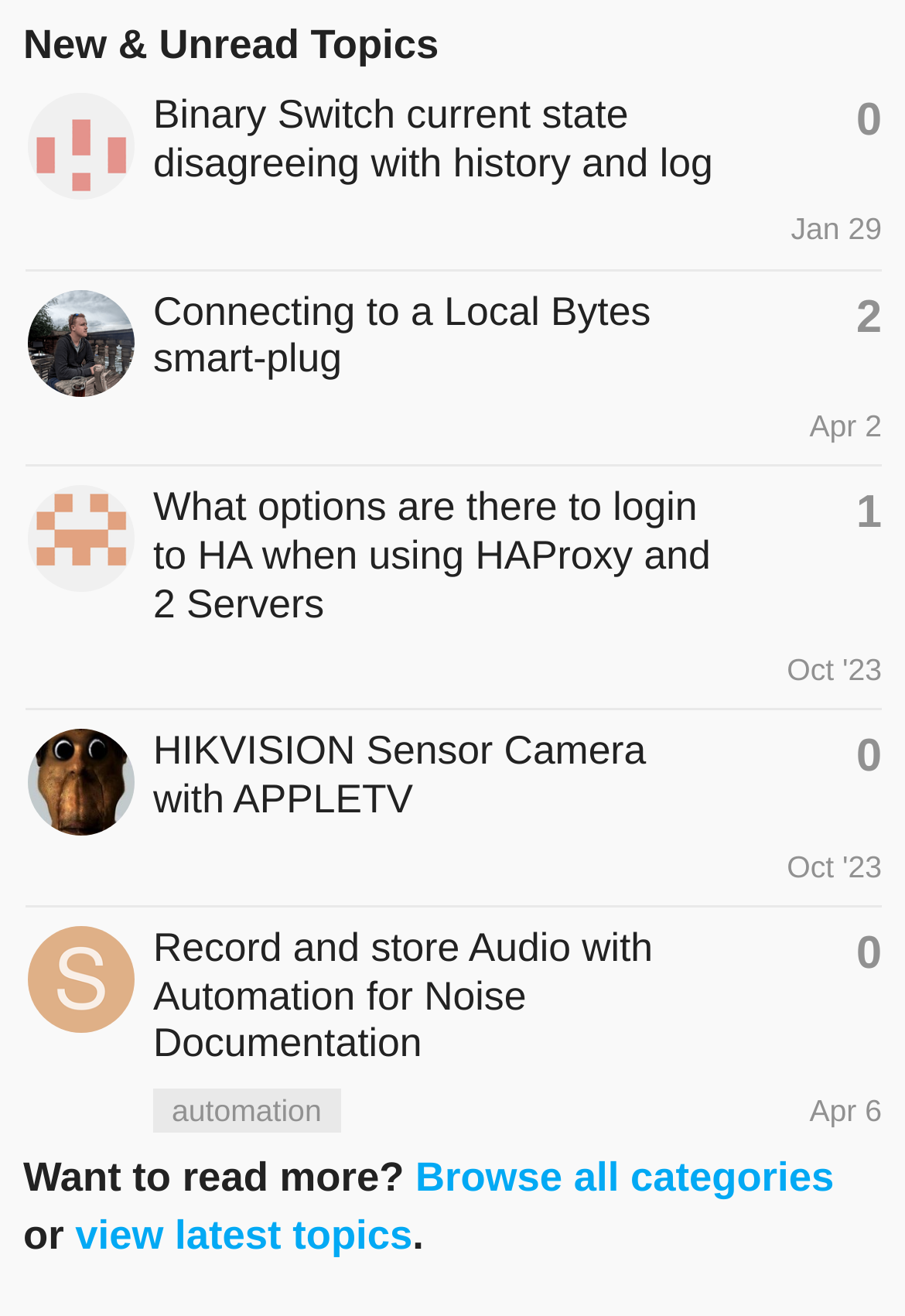Reply to the question with a brief word or phrase: Who is the latest poster of the third topic?

vertex29